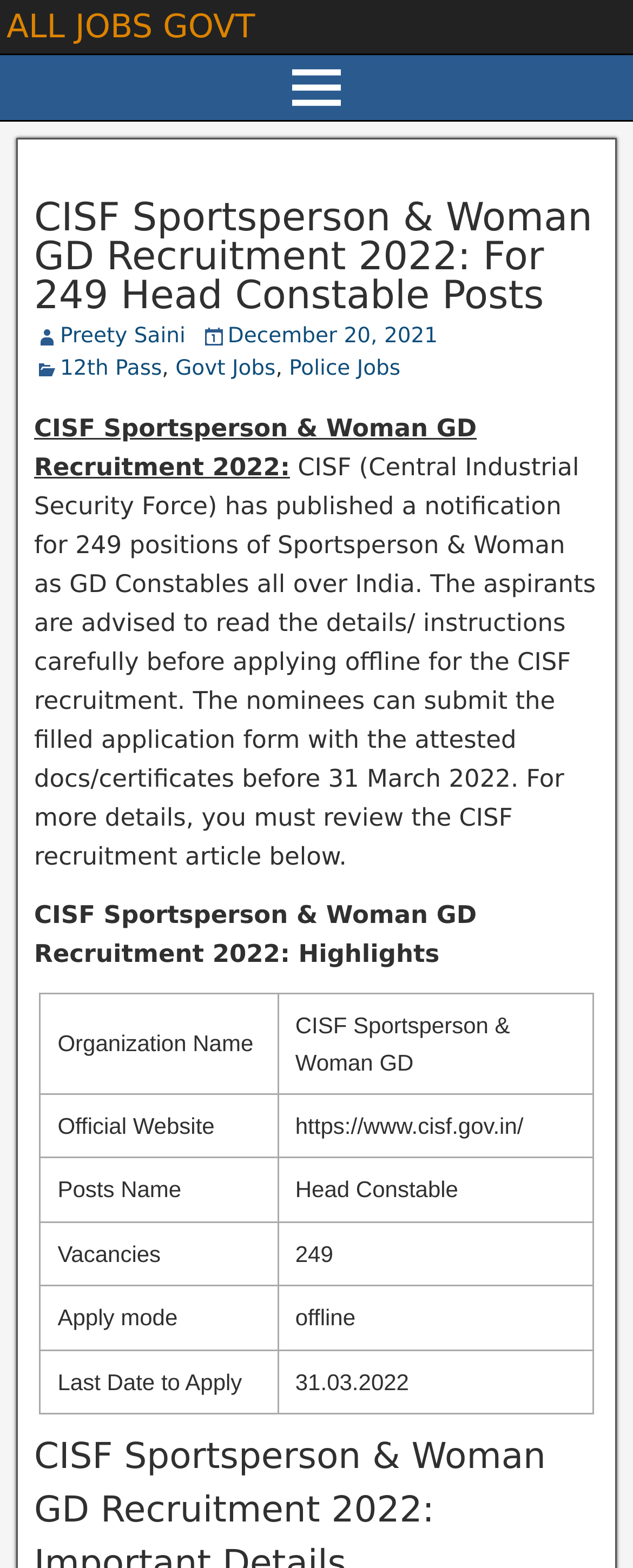Please identify the bounding box coordinates of the region to click in order to complete the given instruction: "Visit CISF official website". The coordinates should be four float numbers between 0 and 1, i.e., [left, top, right, bottom].

[0.44, 0.698, 0.936, 0.739]